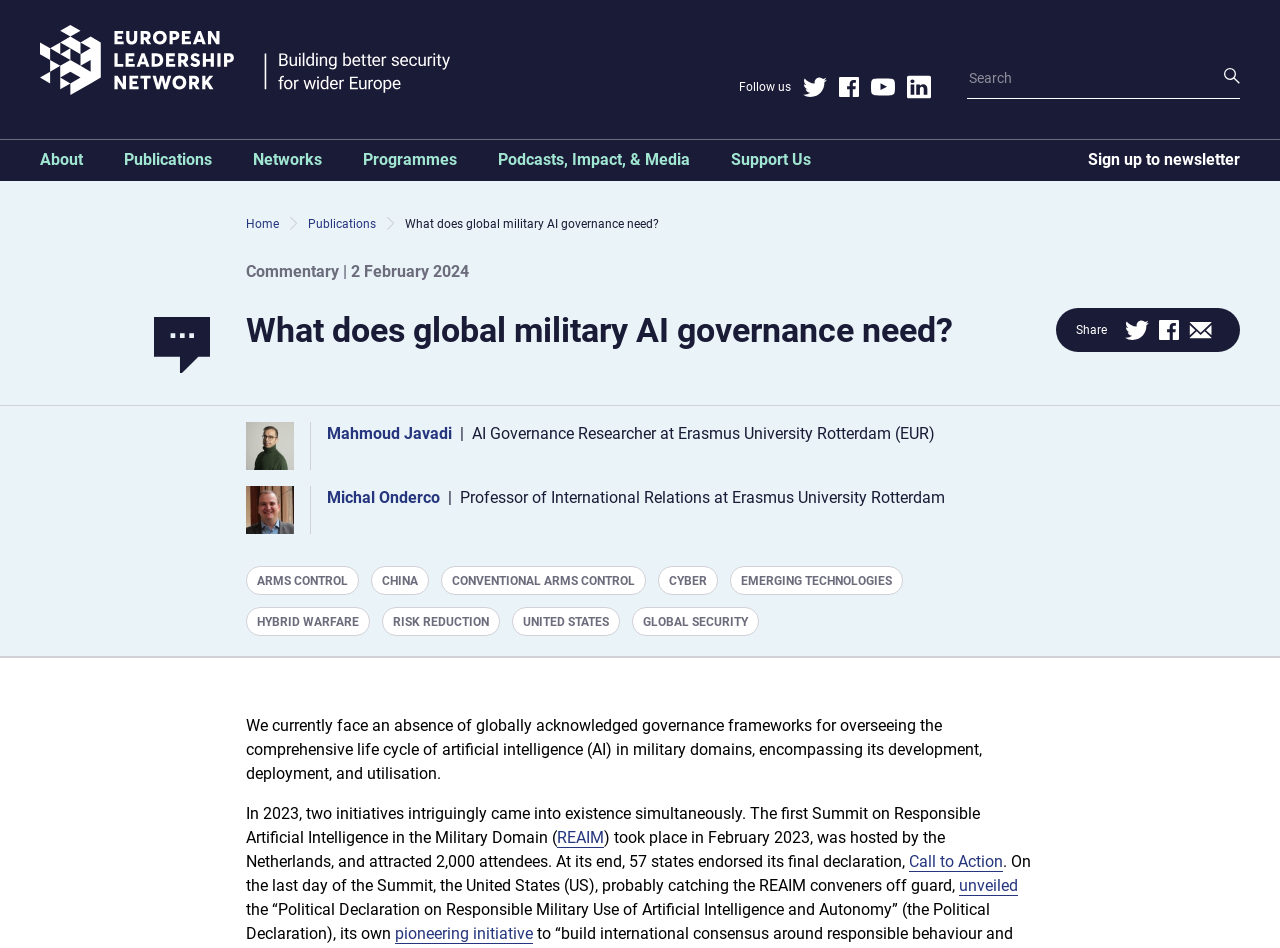Review the image closely and give a comprehensive answer to the question: What is the topic of the article?

I inferred the topic of the article by reading the text 'We currently face an absence of globally acknowledged governance frameworks for overseeing the comprehensive life cycle of artificial intelligence (AI) in military domains...' which suggests that the article is about AI governance in the military domain.